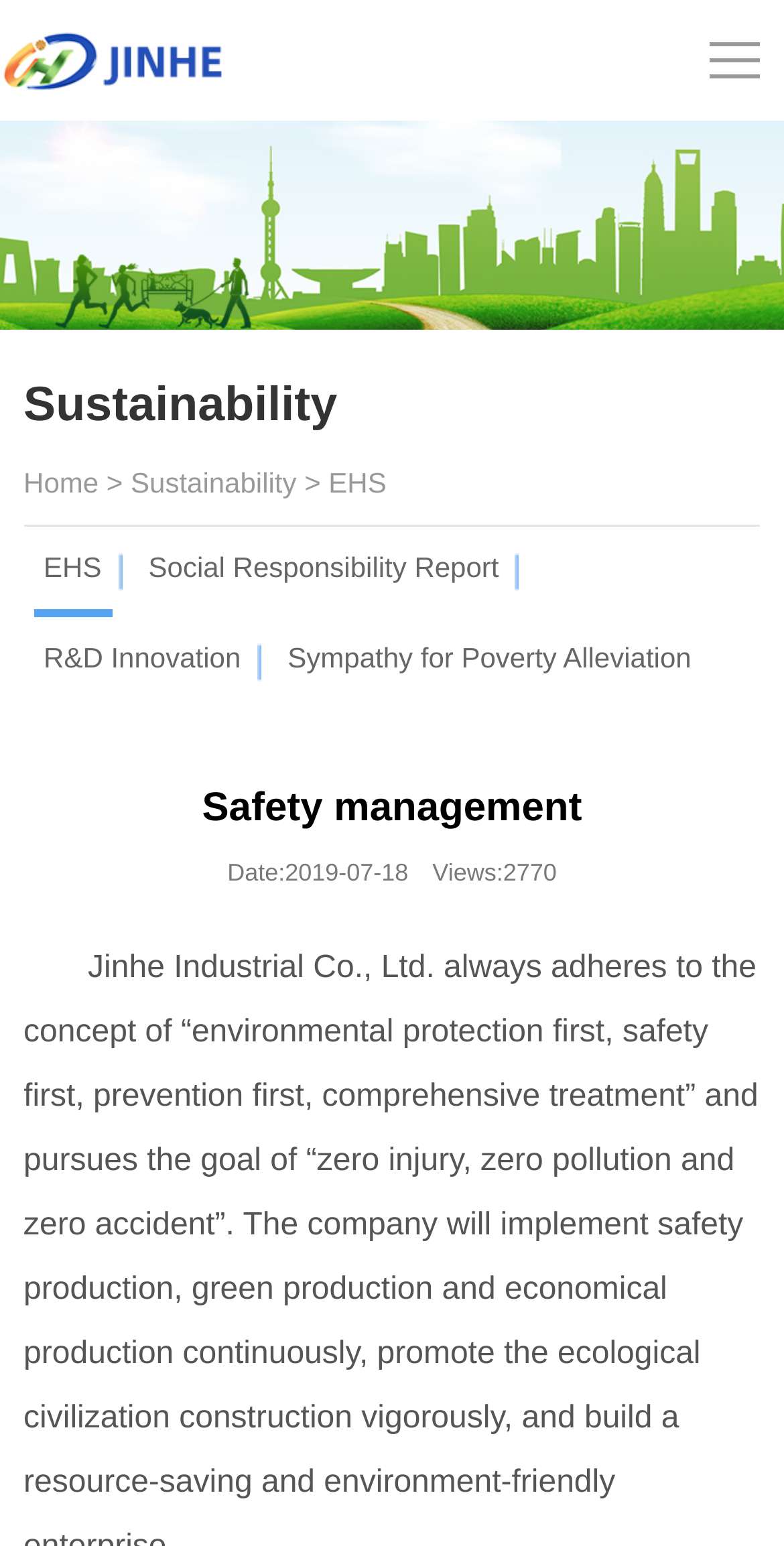What are the main categories under Sustainability?
Using the information from the image, answer the question thoroughly.

The links 'EHS', 'Social Responsibility Report', 'R&D Innovation', and 'Sympathy for Poverty Alleviation' under the 'Sustainability' category indicate that these are the main categories under Sustainability.